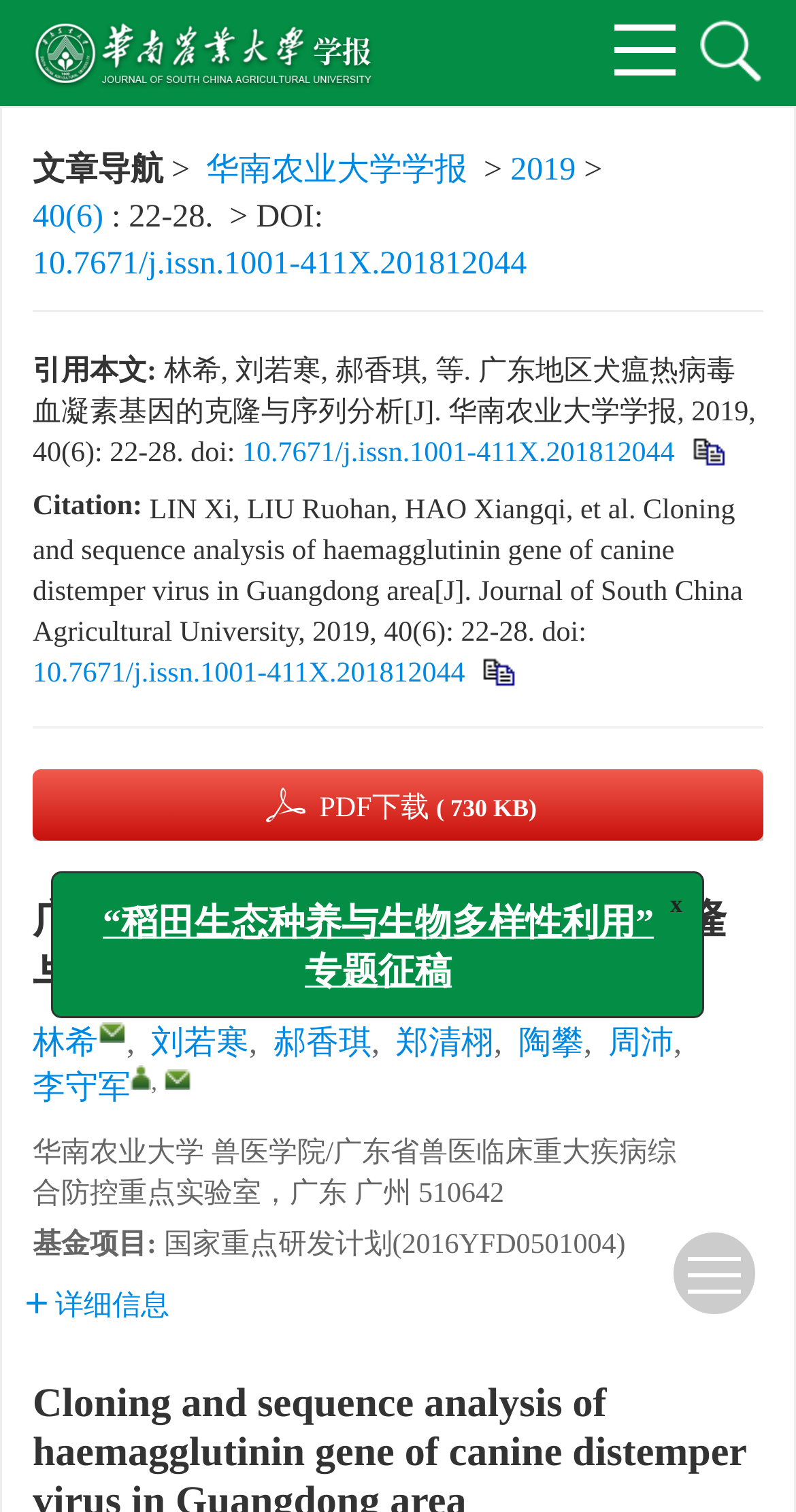Kindly respond to the following question with a single word or a brief phrase: 
Who are the authors of the article?

LIN Xi, LIU Ruohan, HAO Xiangqi, etc.